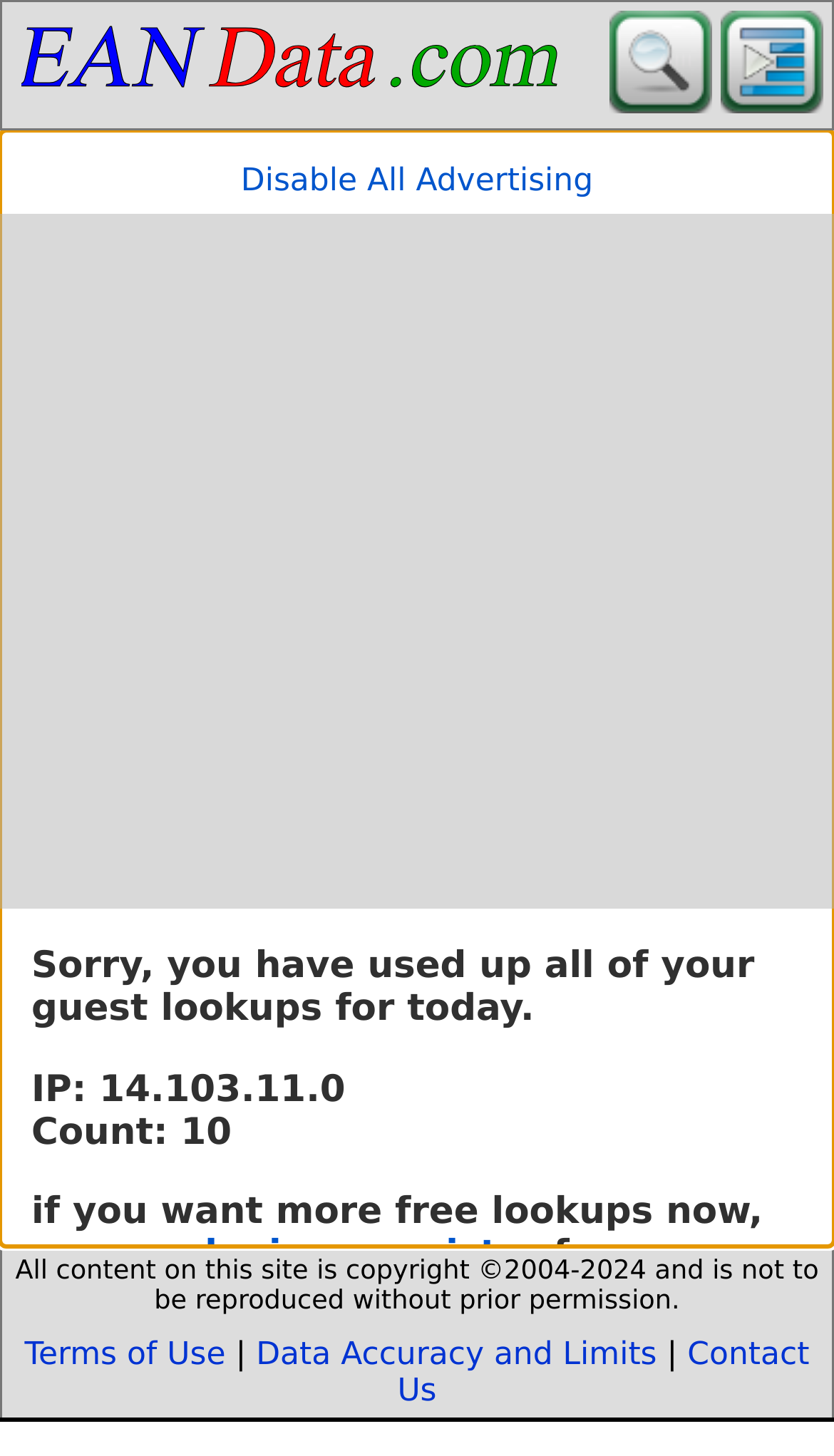Give an in-depth explanation of the webpage layout and content.

This webpage appears to be a barcode lookup service, providing EAN, UPC, ISBN, and GTIN data. At the top left, there is a logo with a link to the homepage, accompanied by a small image. To the right of the logo, there are two more links, "Search" and "Menu", each with a corresponding image.

Below the top navigation, there is a prominent notice informing users that they have used up all their guest lookups for the day, with details about their IP address and count. This notice takes up most of the screen and is divided into three sections, each with a heading. The first heading apologizes for the limitation, the second displays the IP address and count, and the third provides options to login or register for more free lookups. There are links to "login" and "register" within this section.

At the bottom of the page, there is a copyright notice stating that all content on the site is copyrighted and cannot be reproduced without permission. To the right of the copyright notice, there are four links: "Terms of Use", "Data Accuracy and Limits", and "Contact Us", separated by a vertical bar. Finally, there is a small iframe at the bottom right corner of the page.